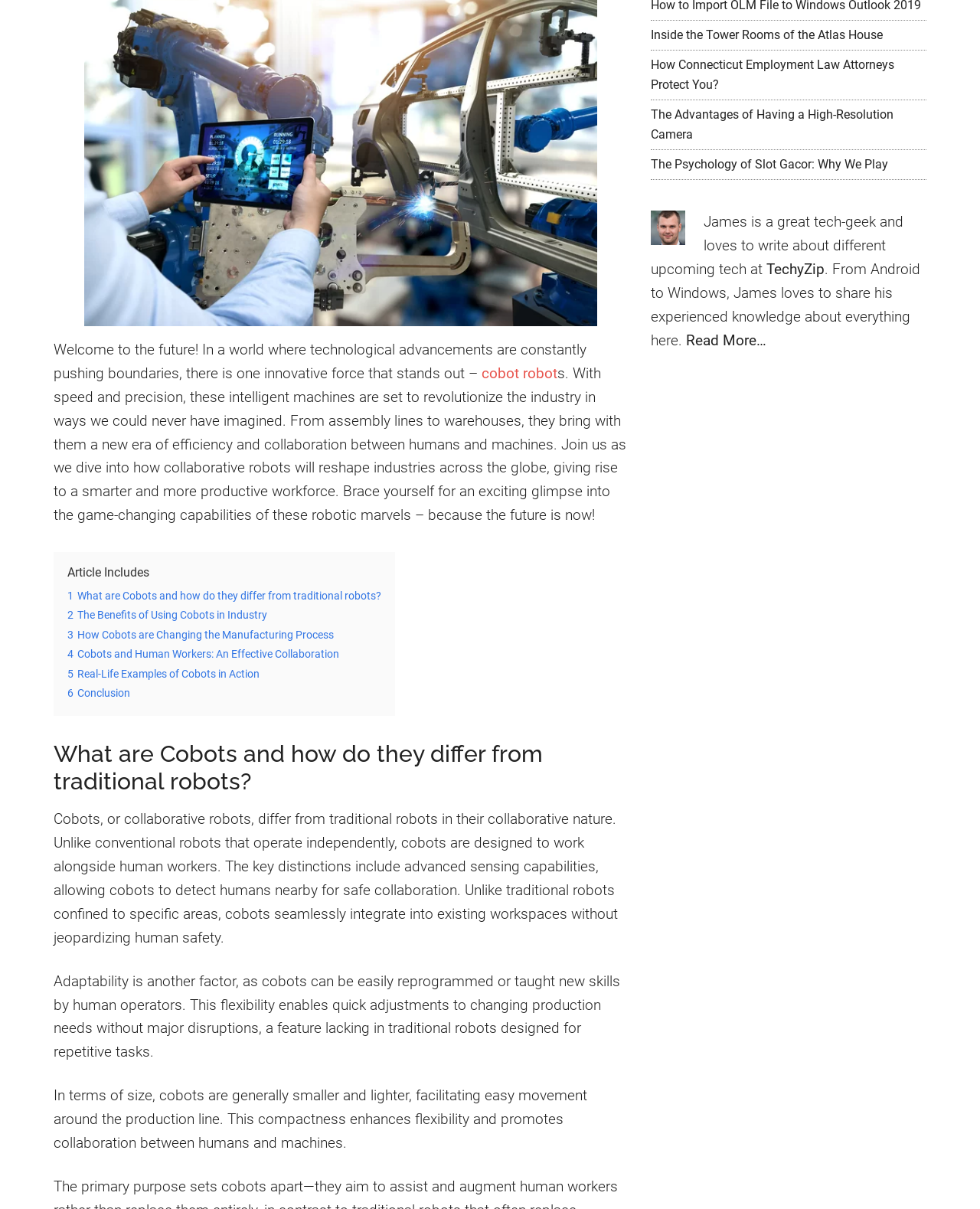Find the bounding box coordinates for the UI element whose description is: "TechyZip". The coordinates should be four float numbers between 0 and 1, in the format [left, top, right, bottom].

[0.782, 0.215, 0.841, 0.23]